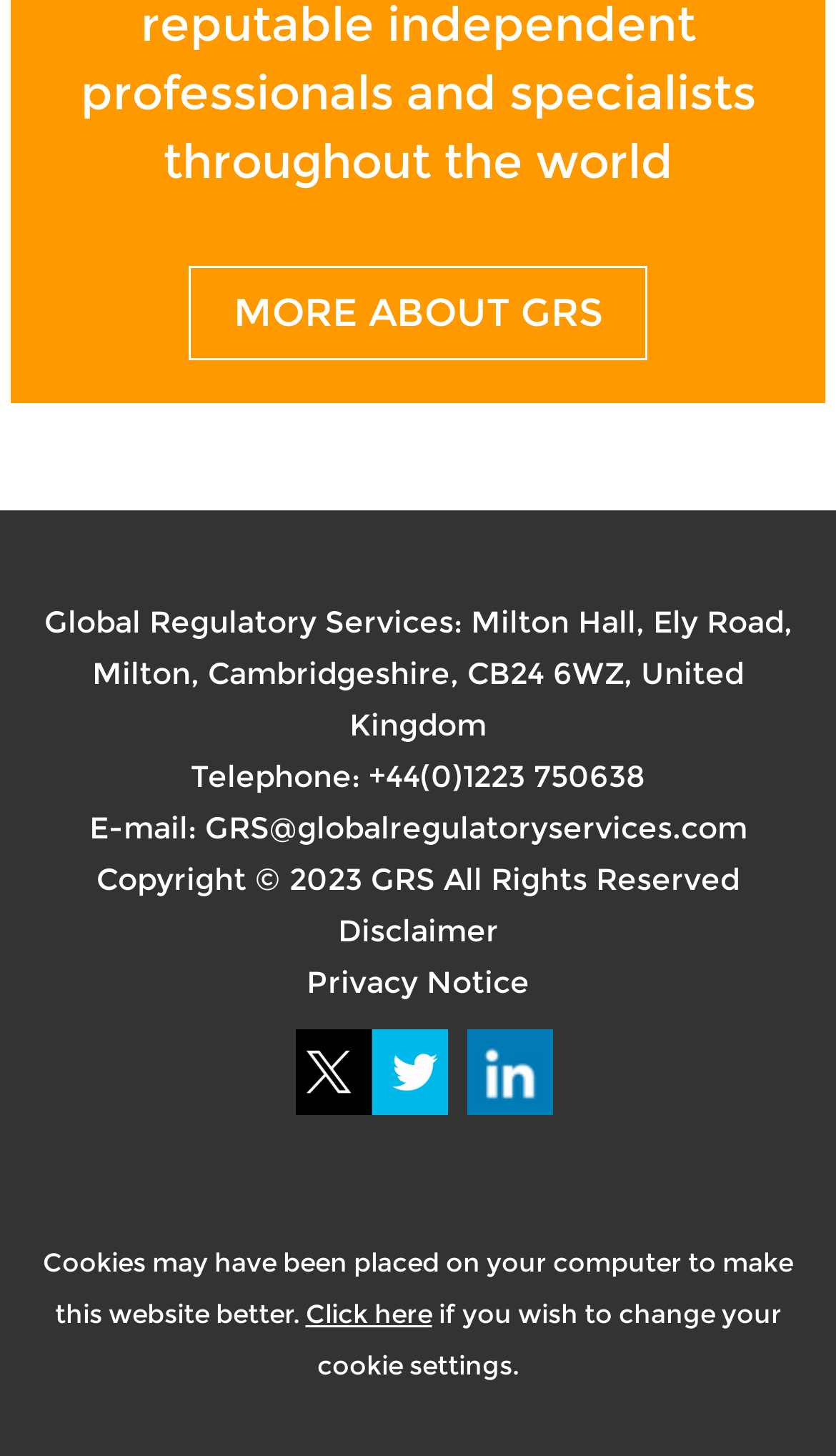Determine the bounding box coordinates of the element's region needed to click to follow the instruction: "Visit Twitter". Provide these coordinates as four float numbers between 0 and 1, formatted as [left, top, right, bottom].

[0.34, 0.745, 0.535, 0.772]